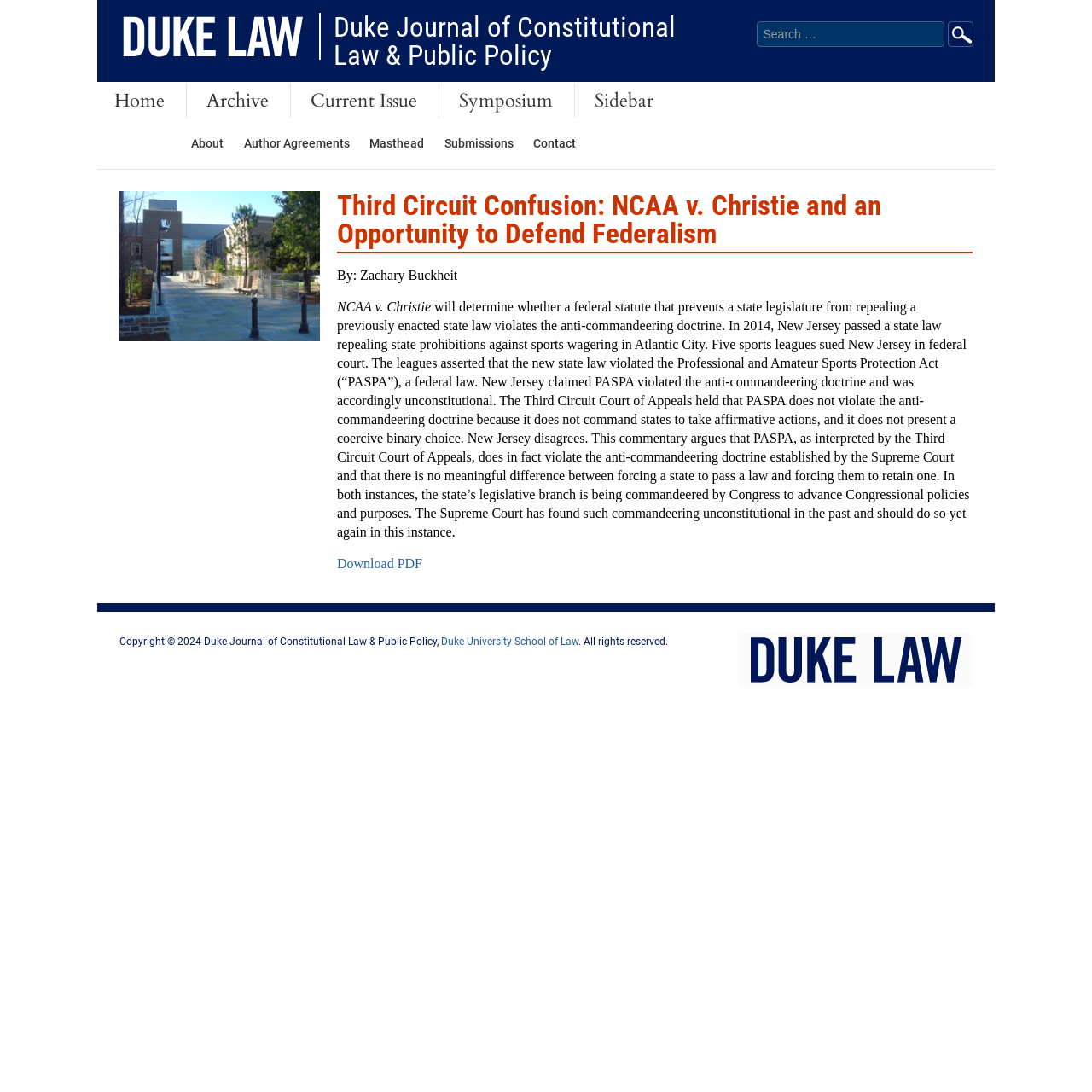Identify the bounding box coordinates of the region that needs to be clicked to carry out this instruction: "Search for something". Provide these coordinates as four float numbers ranging from 0 to 1, i.e., [left, top, right, bottom].

[0.693, 0.02, 0.865, 0.043]